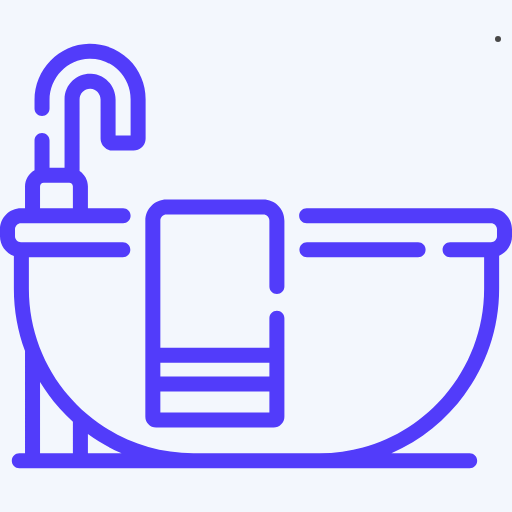What is the purpose of the bathroom accessories?
Provide a well-explained and detailed answer to the question.

The arrangement of bathroom accessories, possibly including toiletries and plants, adds a touch of personal flair, creating a cozy yet sophisticated space ideal for unwinding, which implies that the purpose of the bathroom accessories is to add a personal touch to the bathroom.